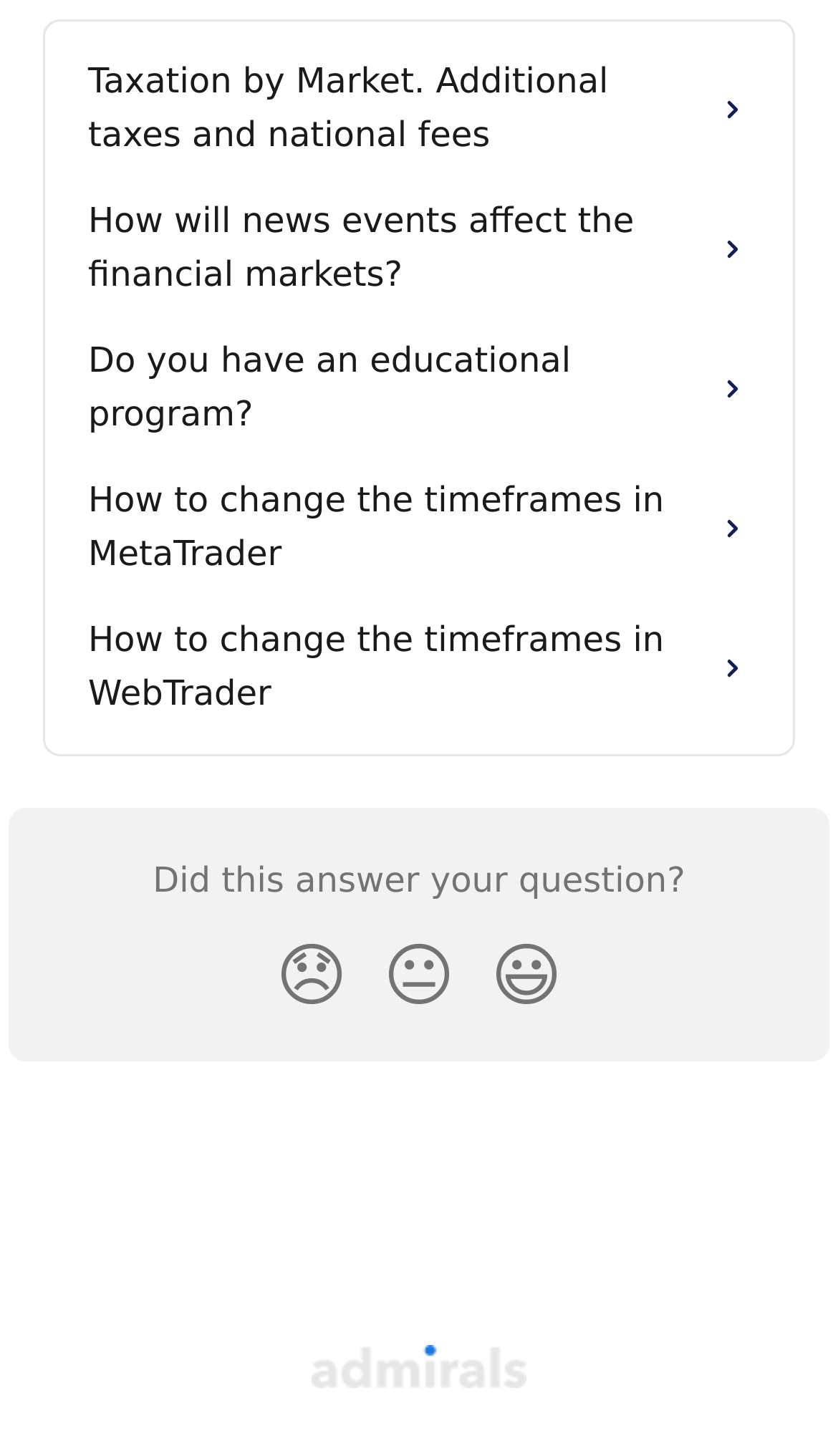What is the topic of the first link?
Offer a detailed and exhaustive answer to the question.

The first link on the webpage has the text 'Taxation by Market. Additional taxes and national fees', which suggests that the topic of this link is related to taxation and market fees.